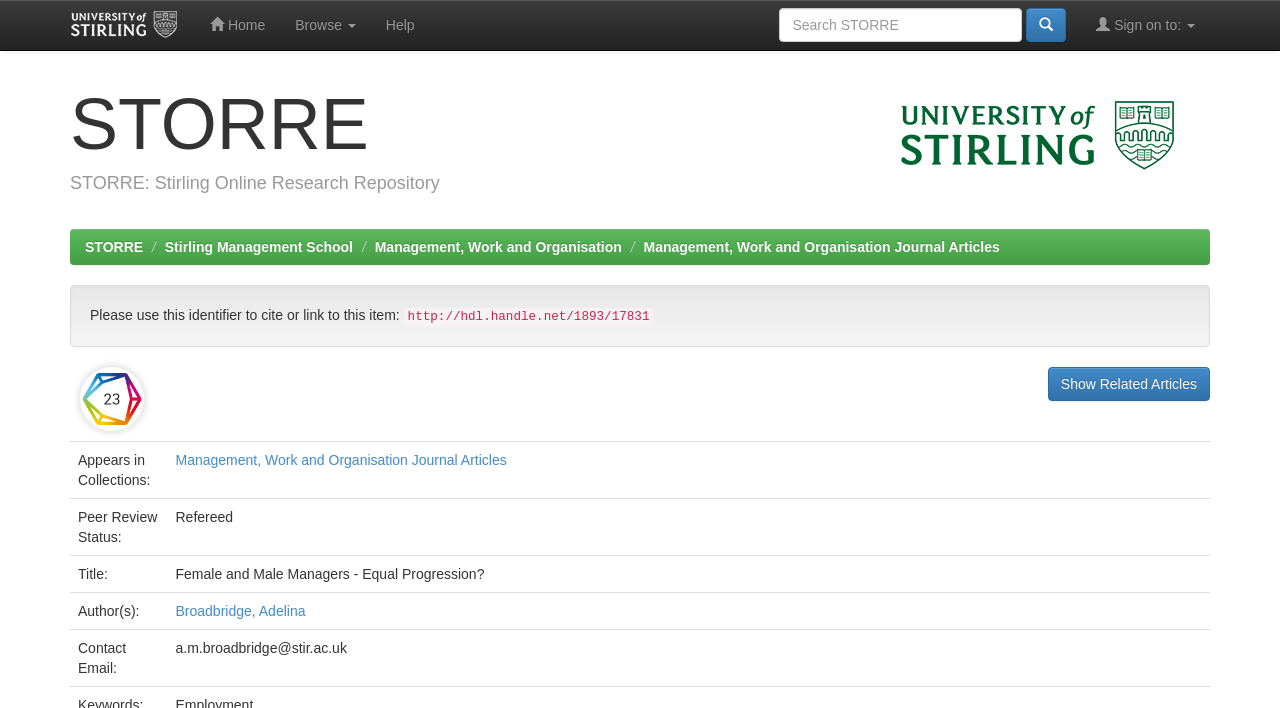Please find the bounding box coordinates of the element that must be clicked to perform the given instruction: "Contact the author". The coordinates should be four float numbers from 0 to 1, i.e., [left, top, right, bottom].

[0.131, 0.889, 0.945, 0.97]